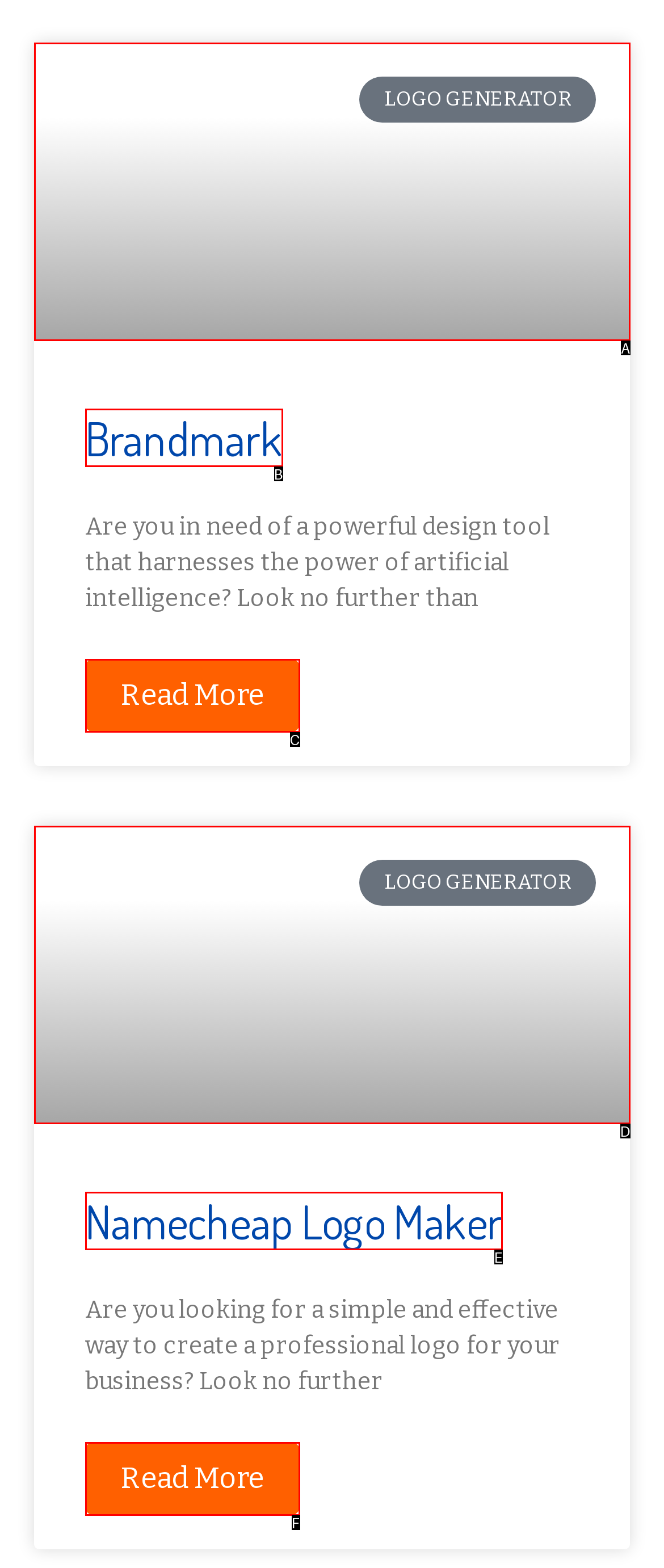Find the HTML element that corresponds to the description: Automobile. Indicate your selection by the letter of the appropriate option.

None